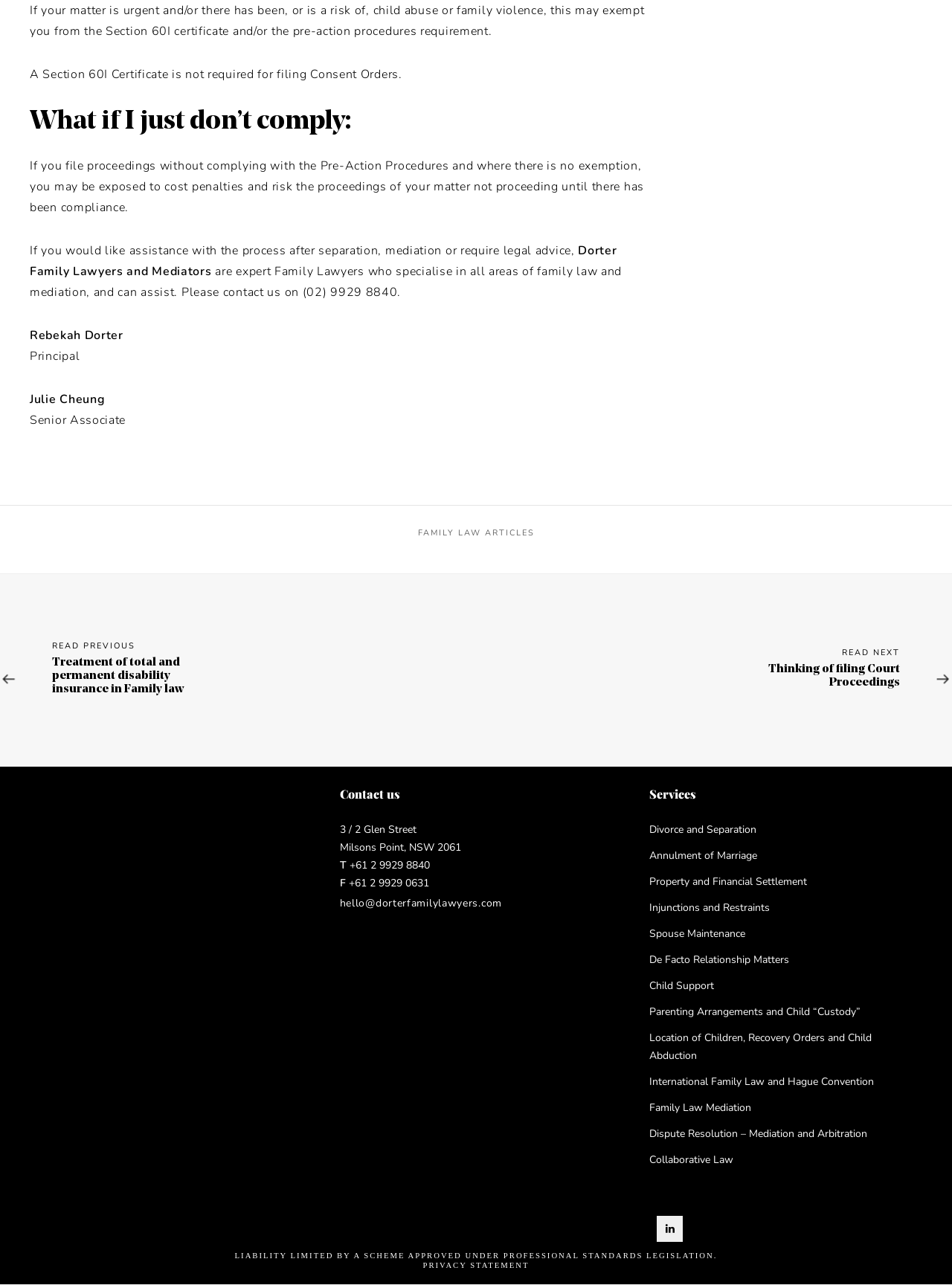Locate the bounding box coordinates of the element's region that should be clicked to carry out the following instruction: "Read about family law articles". The coordinates need to be four float numbers between 0 and 1, i.e., [left, top, right, bottom].

[0.439, 0.41, 0.561, 0.419]